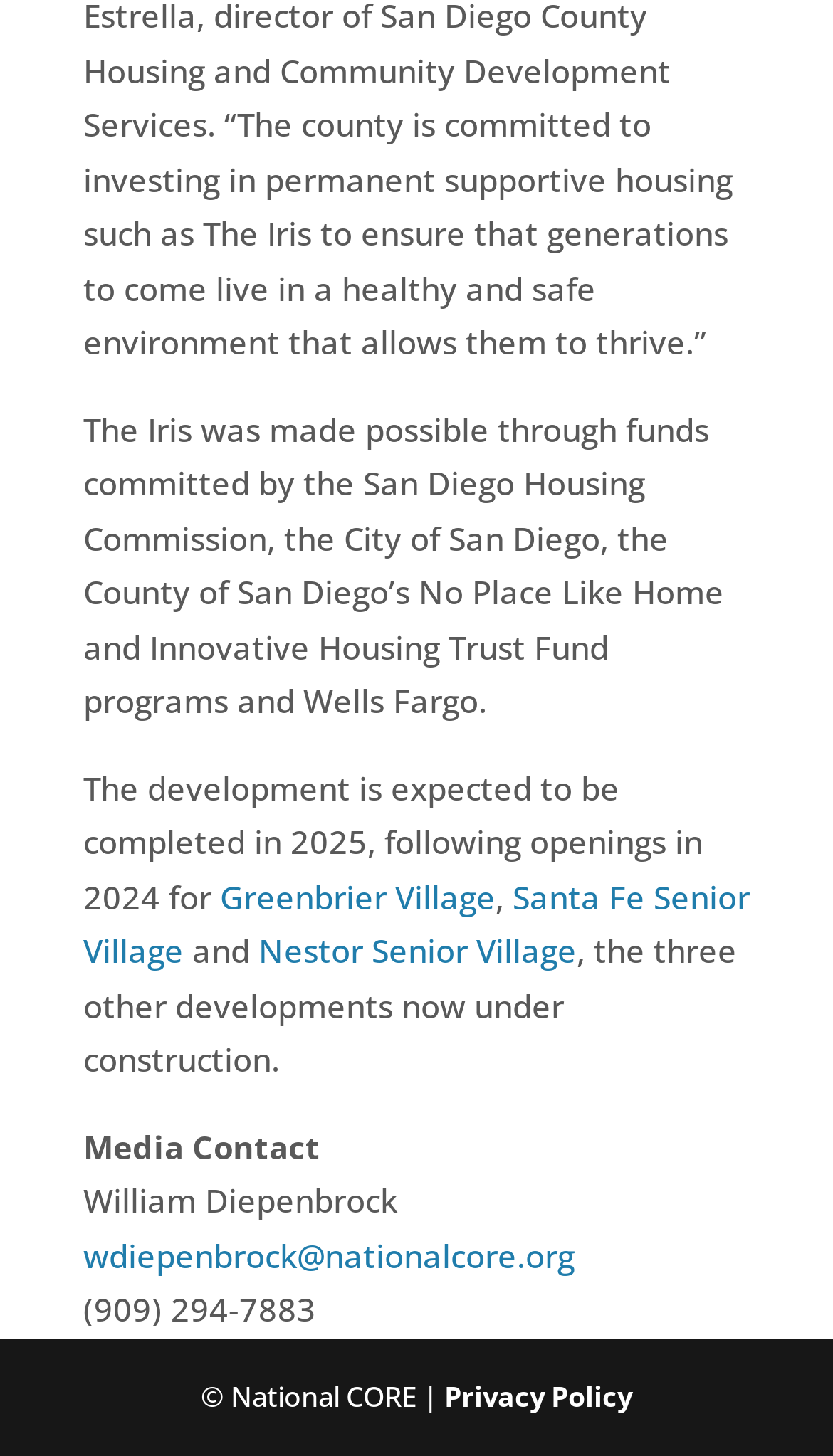What are the names of the three other developments under construction?
Using the image as a reference, answer the question with a short word or phrase.

Greenbrier Village, Santa Fe Senior Village, Nestor Senior Village